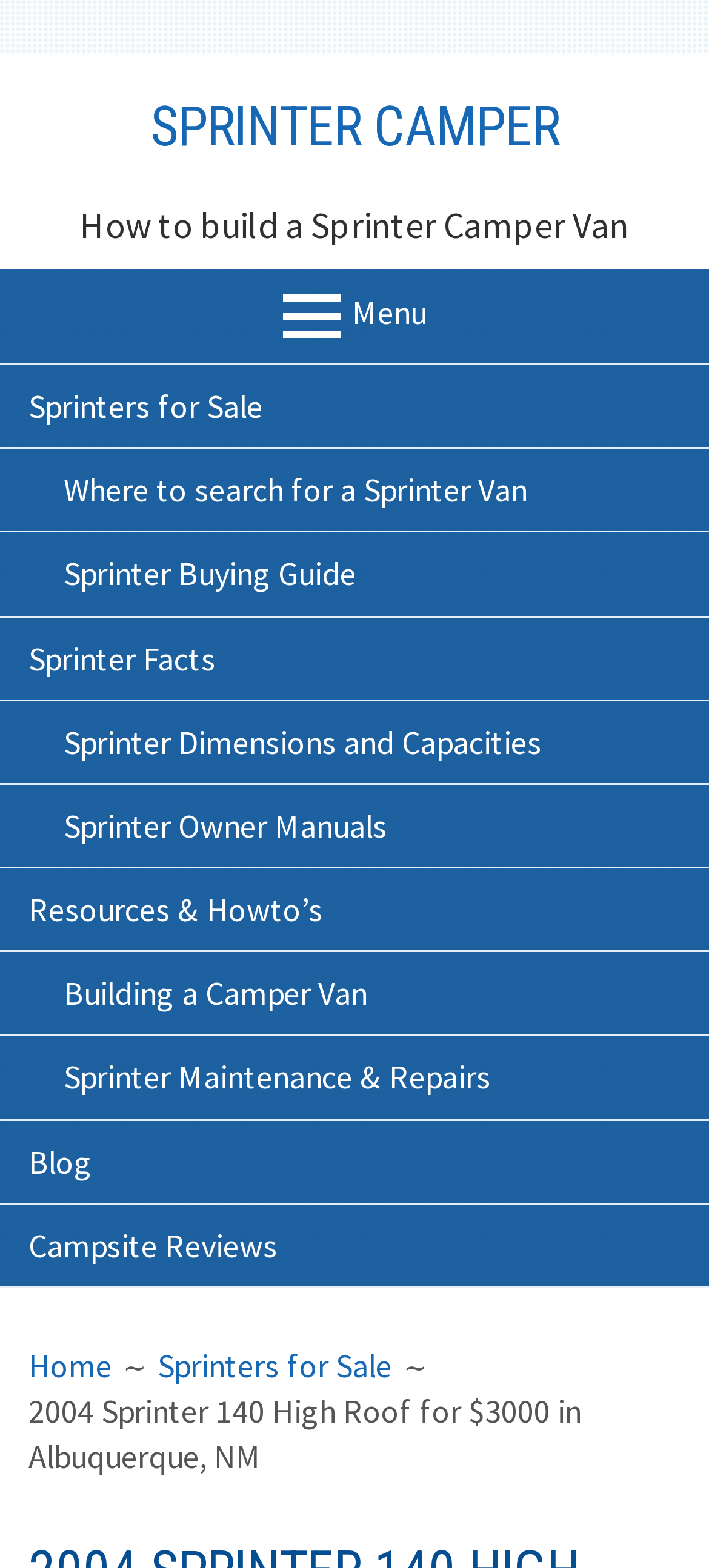Locate the bounding box coordinates of the clickable region necessary to complete the following instruction: "Contact us". Provide the coordinates in the format of four float numbers between 0 and 1, i.e., [left, top, right, bottom].

None